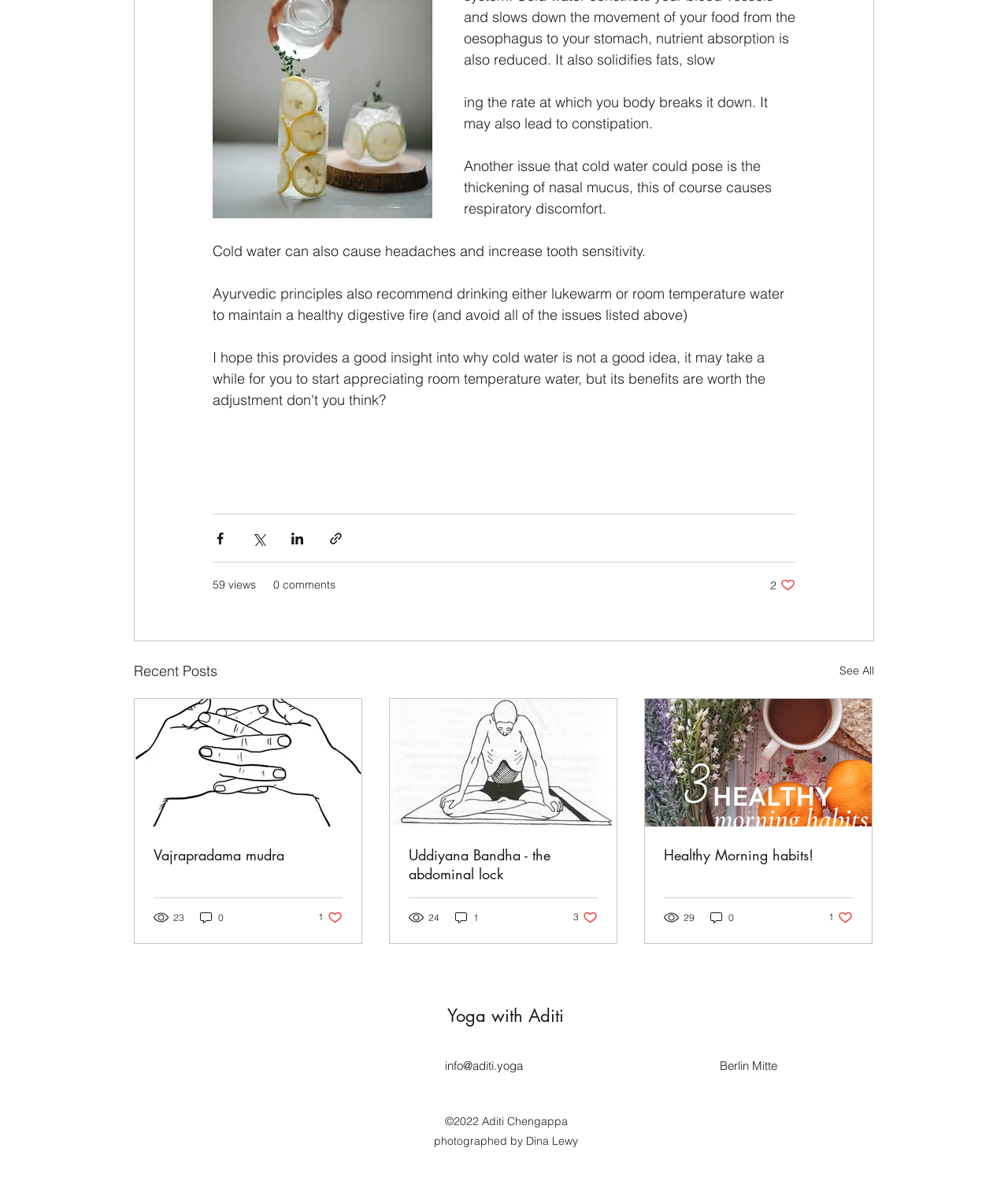Identify the bounding box of the UI component described as: "parent_node: Vajrapradama mudra".

[0.134, 0.584, 0.359, 0.691]